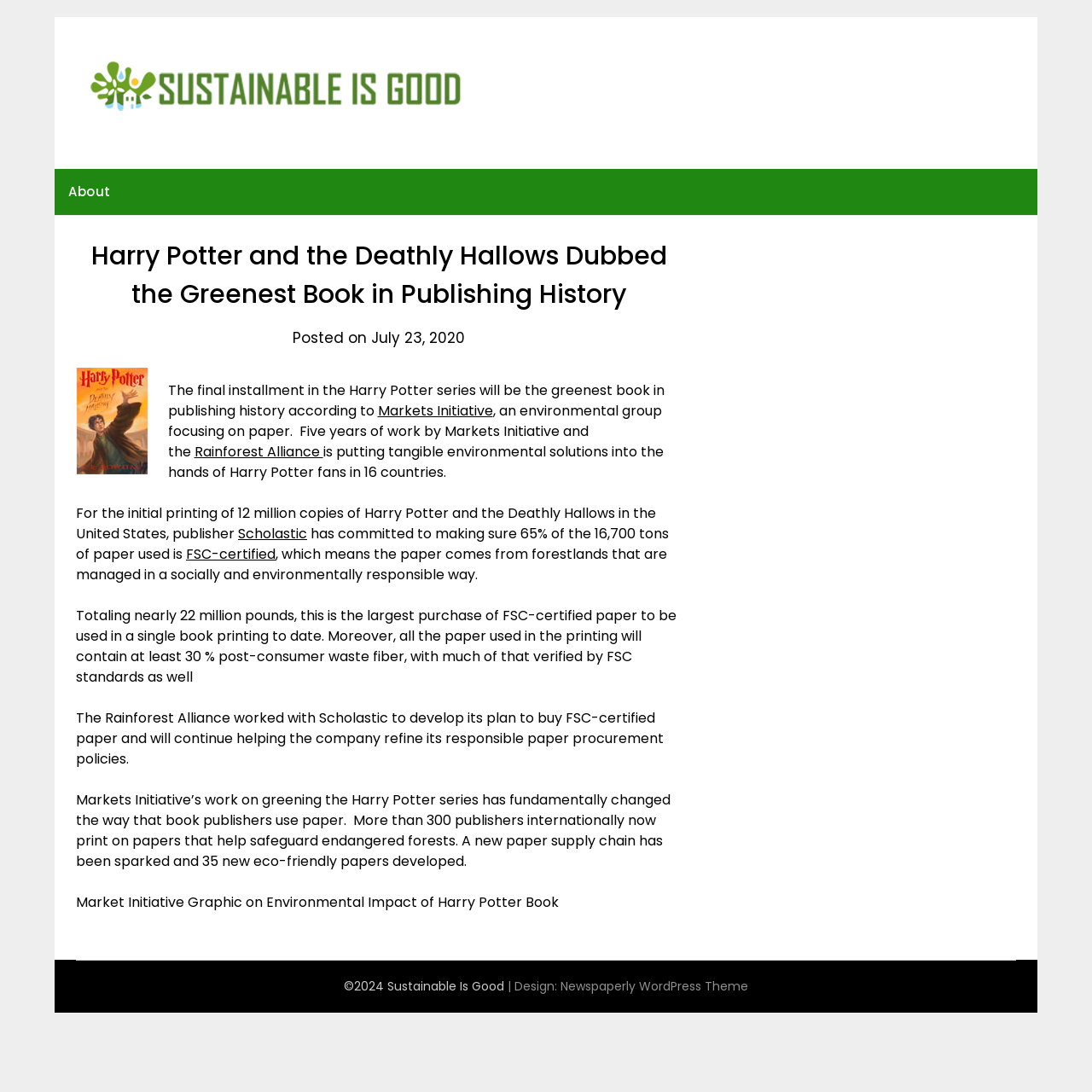Please provide a one-word or short phrase answer to the question:
What is the name of the environmental group mentioned?

Markets Initiative